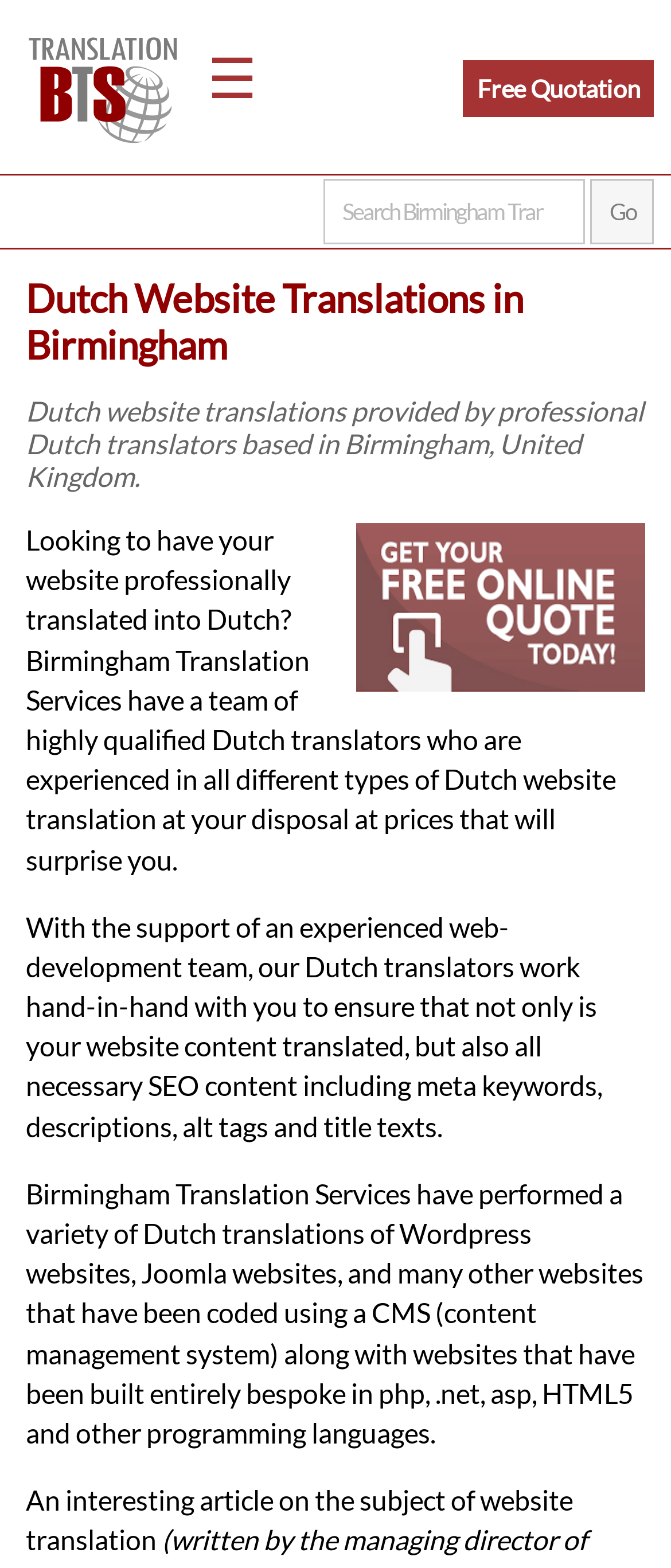Bounding box coordinates are specified in the format (top-left x, top-left y, bottom-right x, bottom-right y). All values are floating point numbers bounded between 0 and 1. Please provide the bounding box coordinate of the region this sentence describes: name="qu7" placeholder="Search Birmingham Translation Services..."

[0.482, 0.114, 0.872, 0.156]